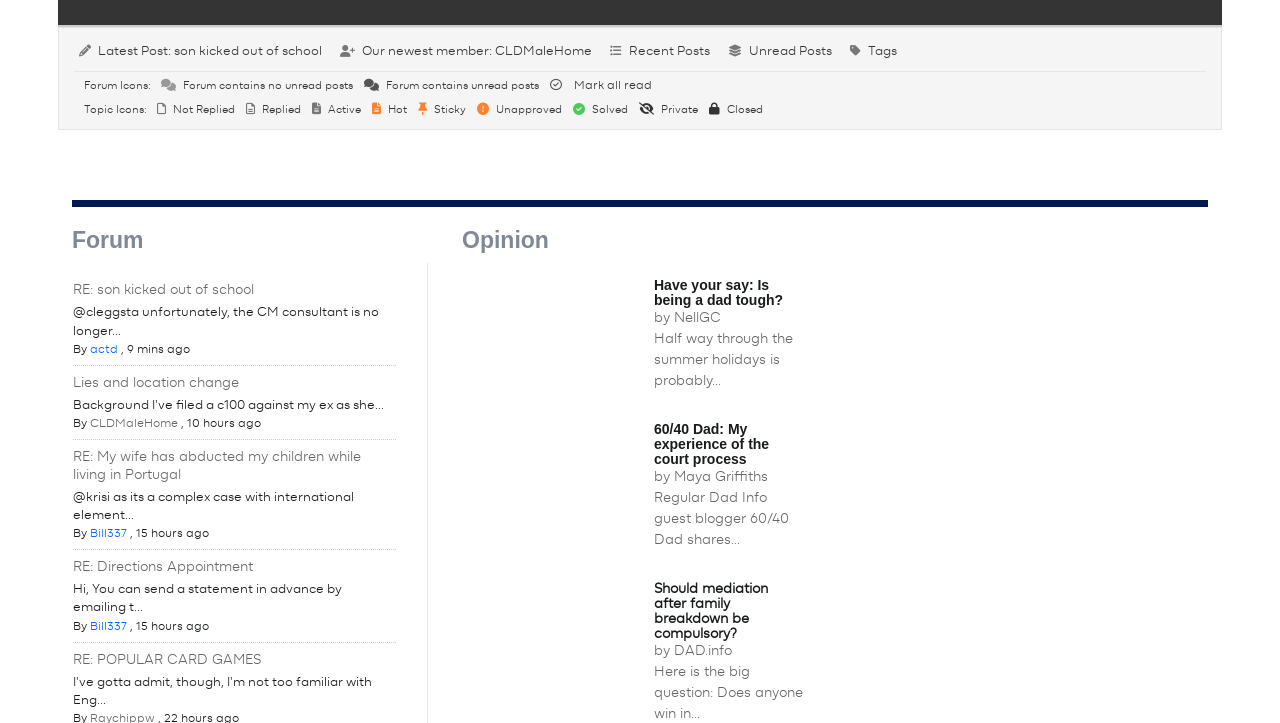Please provide the bounding box coordinates for the UI element as described: "Unread Posts". The coordinates must be four floats between 0 and 1, represented as [left, top, right, bottom].

[0.585, 0.063, 0.65, 0.081]